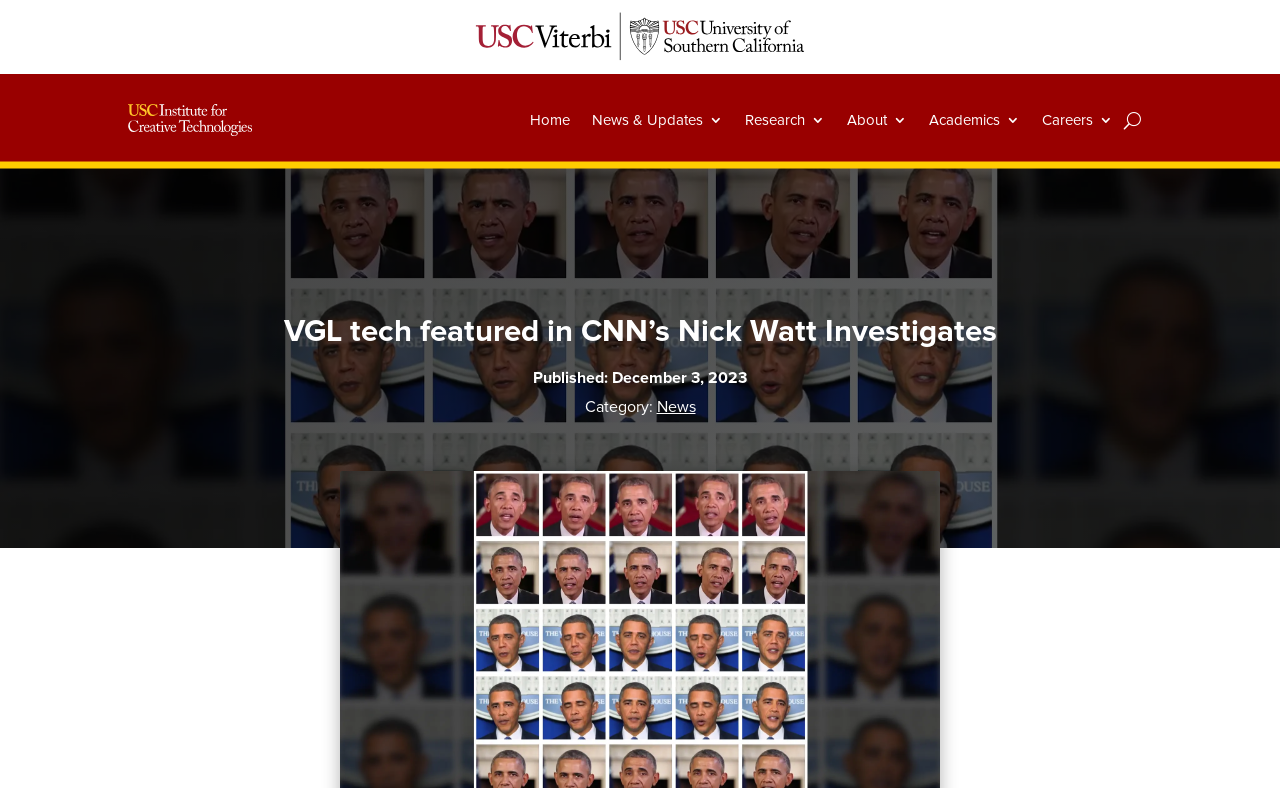Create a detailed summary of all the visual and textual information on the webpage.

The webpage features a prominent USC Shield with USC Viterbi Logo at the top left corner, accompanied by a smaller USC ICT Logo to its right. Below these logos, a navigation menu stretches across the top of the page, consisting of six links: Home, News & Updates, Research, About, Academics, and Careers. A small button labeled "U" is situated at the far right end of this menu.

The main content of the page is headed by a title, "VGL tech featured in CNN’s Nick Watt Investigates", which is centered near the top of the page. Below this title, a publication date "December 3, 2023" is displayed, followed by a category label "News".